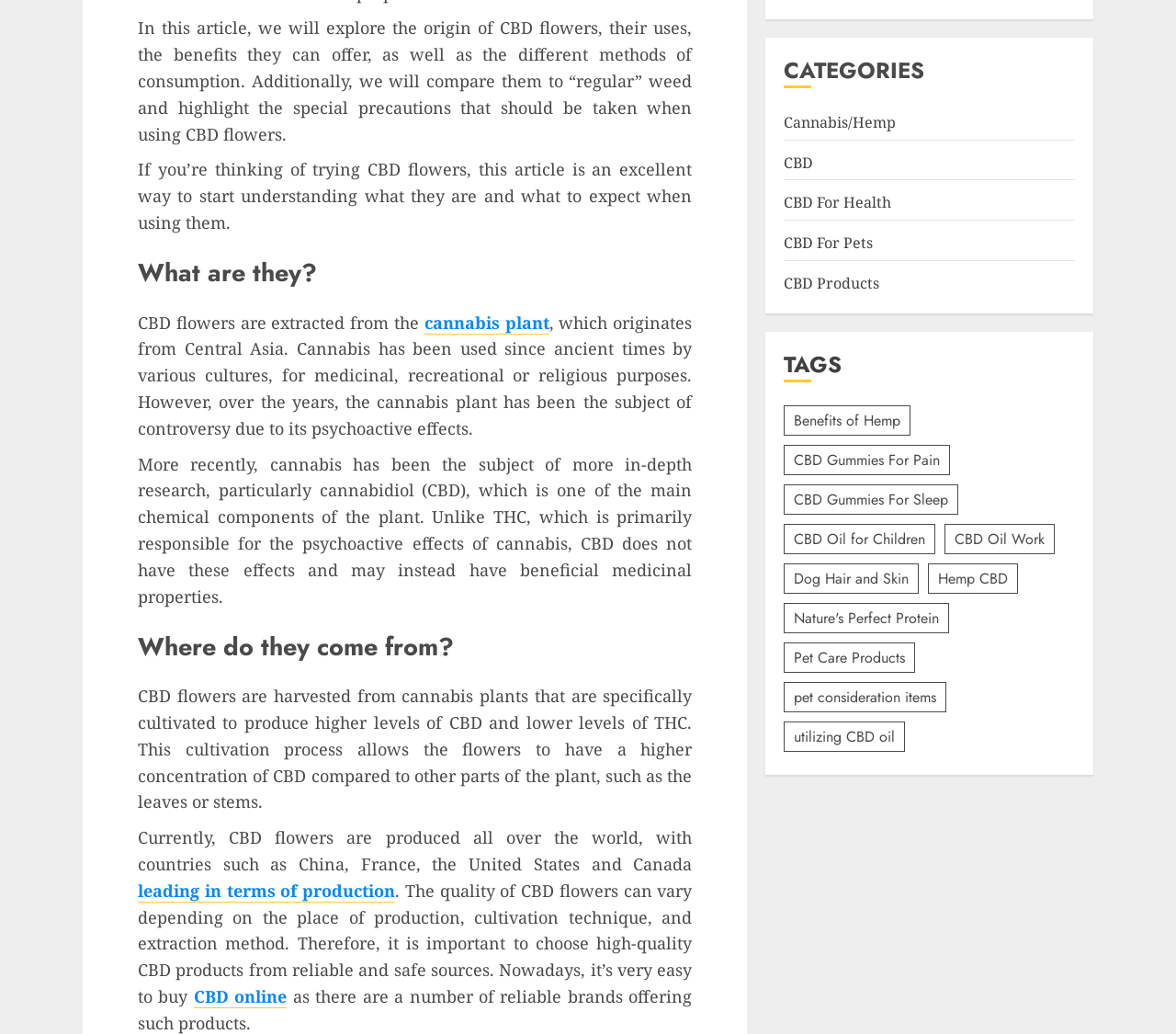Locate the bounding box coordinates of the segment that needs to be clicked to meet this instruction: "Learn about 'Benefits of Hemp'".

[0.667, 0.392, 0.774, 0.422]